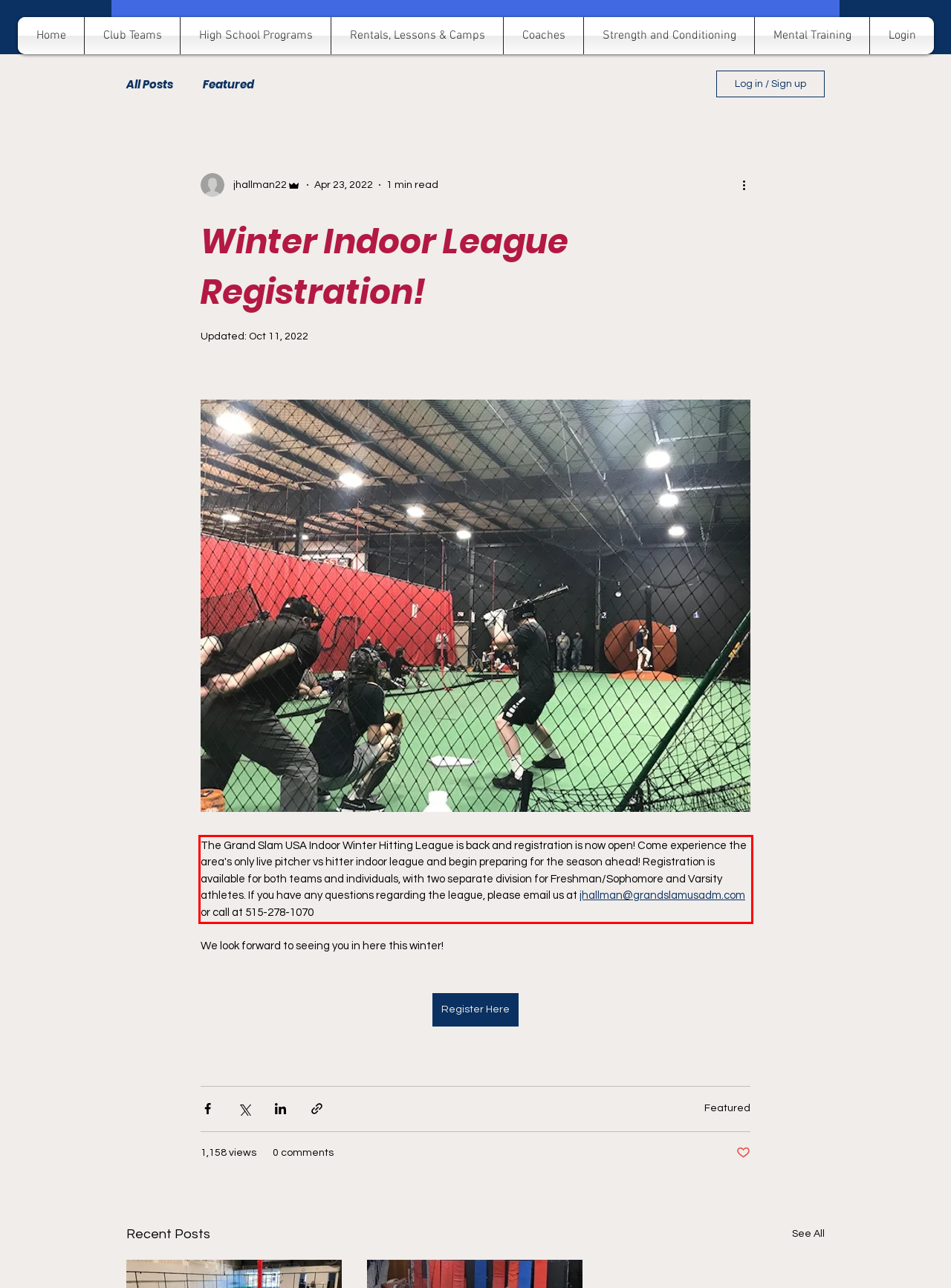Please perform OCR on the UI element surrounded by the red bounding box in the given webpage screenshot and extract its text content.

The Grand Slam USA Indoor Winter Hitting League is back and registration is now open! Come experience the area's only live pitcher vs hitter indoor league and begin preparing for the season ahead! Registration is available for both teams and individuals, with two separate division for Freshman/Sophomore and Varsity athletes. If you have any questions regarding the league, please email us at jhallman@grandslamusadm.com or call at 515-278-1070